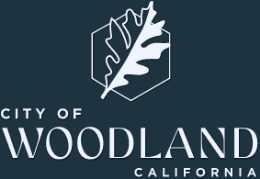What values does the logo's design reflect?
Answer the question with as much detail as possible.

The design employs a modern aesthetic with clean lines, reflecting a blend of tradition and contemporary values.